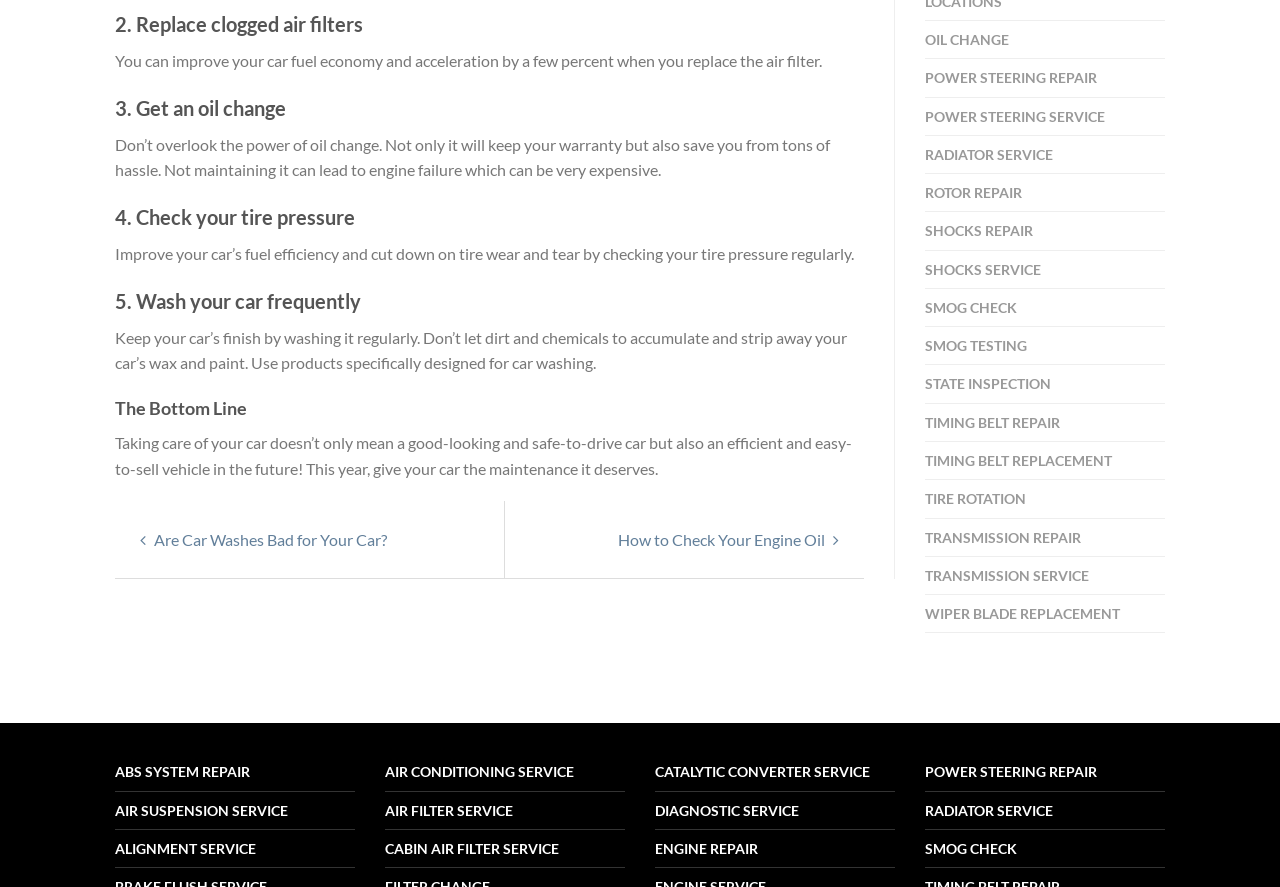Point out the bounding box coordinates of the section to click in order to follow this instruction: "Click on 'How to Check Your Engine Oil'".

[0.395, 0.565, 0.675, 0.652]